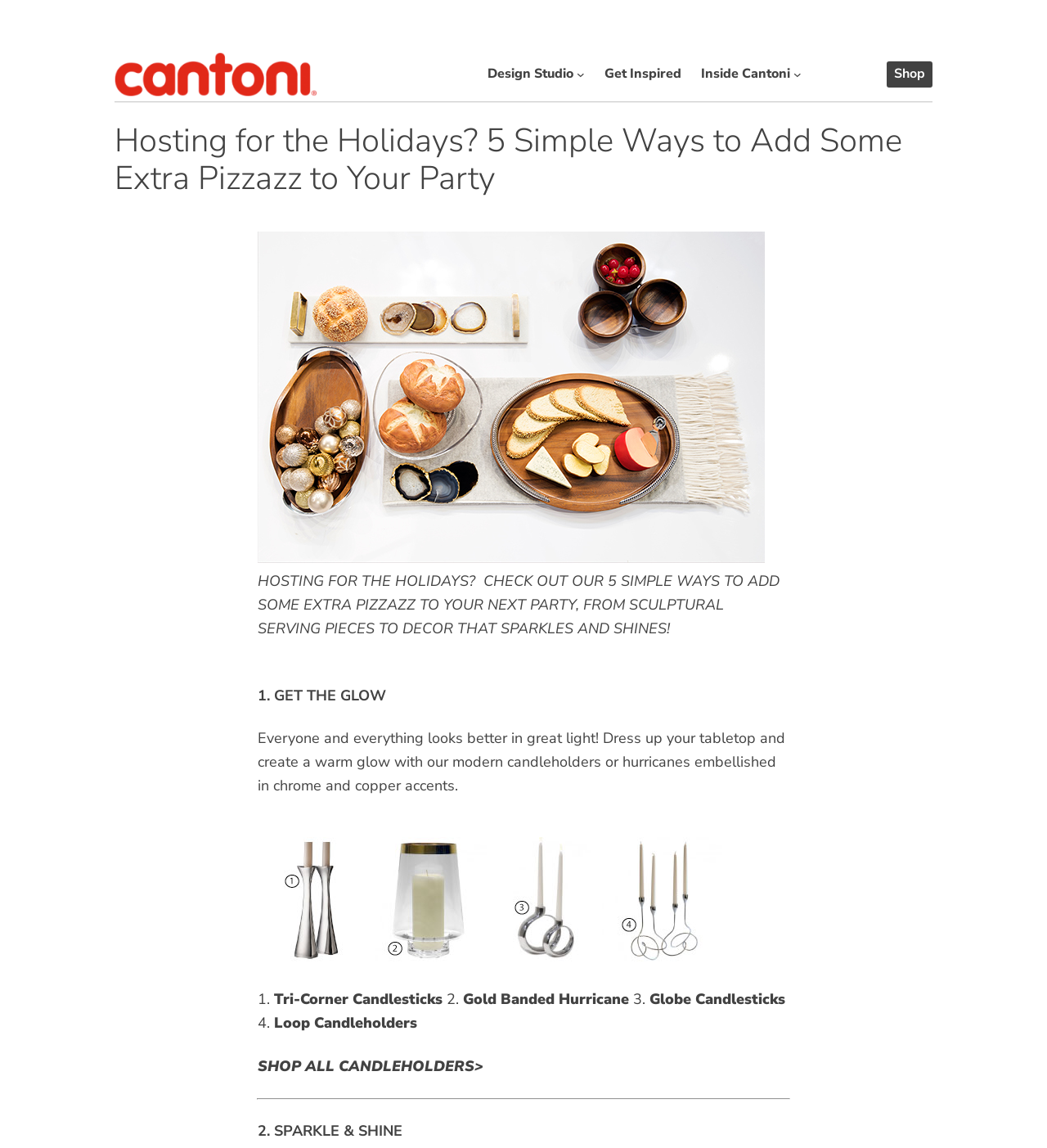Determine the bounding box of the UI element mentioned here: "alt="Cantoni"". The coordinates must be in the format [left, top, right, bottom] with values ranging from 0 to 1.

[0.109, 0.046, 0.302, 0.084]